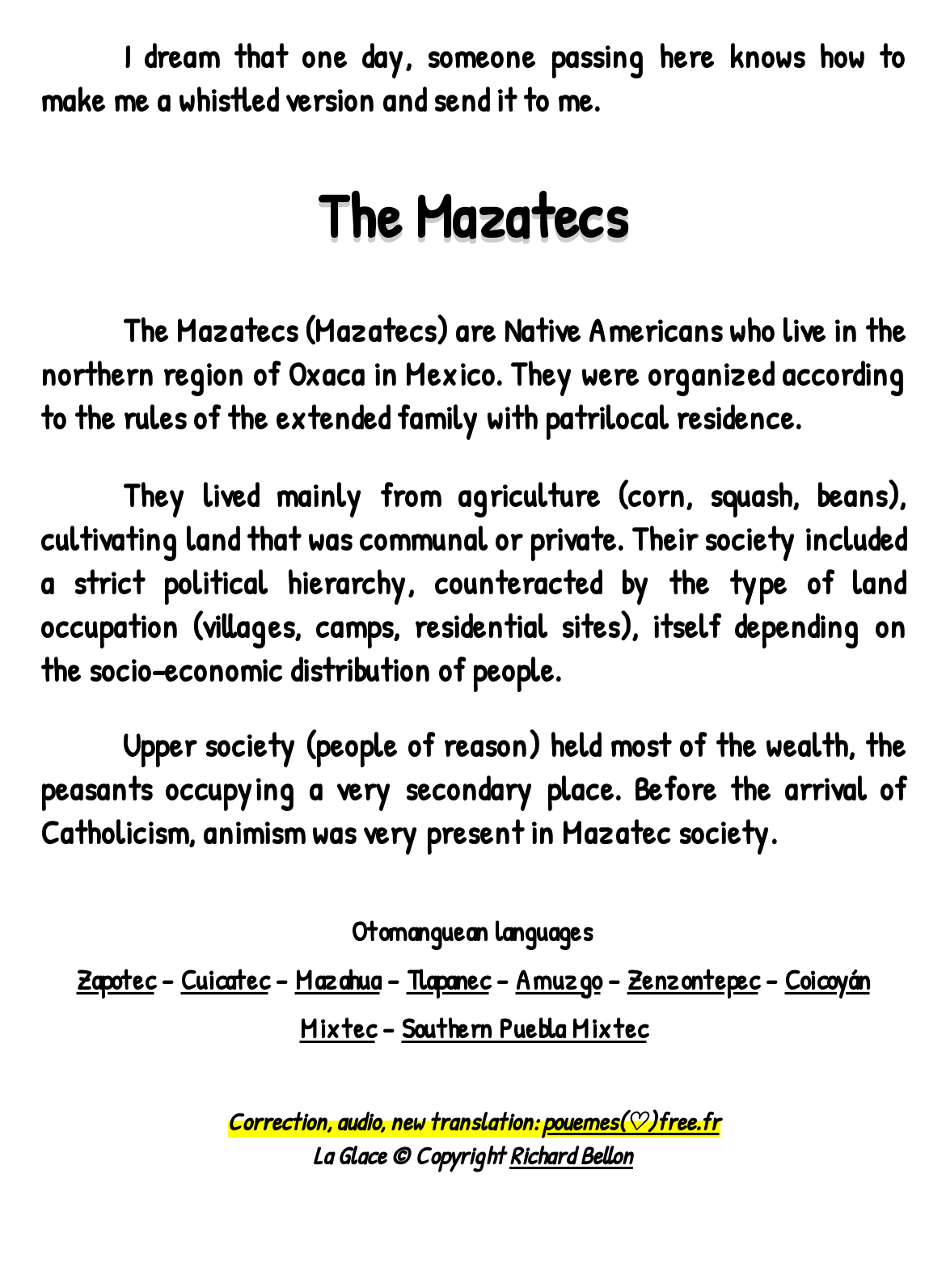Using the format (top-left x, top-left y, bottom-right x, bottom-right y), provide the bounding box coordinates for the described UI element. All values should be floating point numbers between 0 and 1: Southern Puebla Mixtec

[0.424, 0.783, 0.683, 0.813]